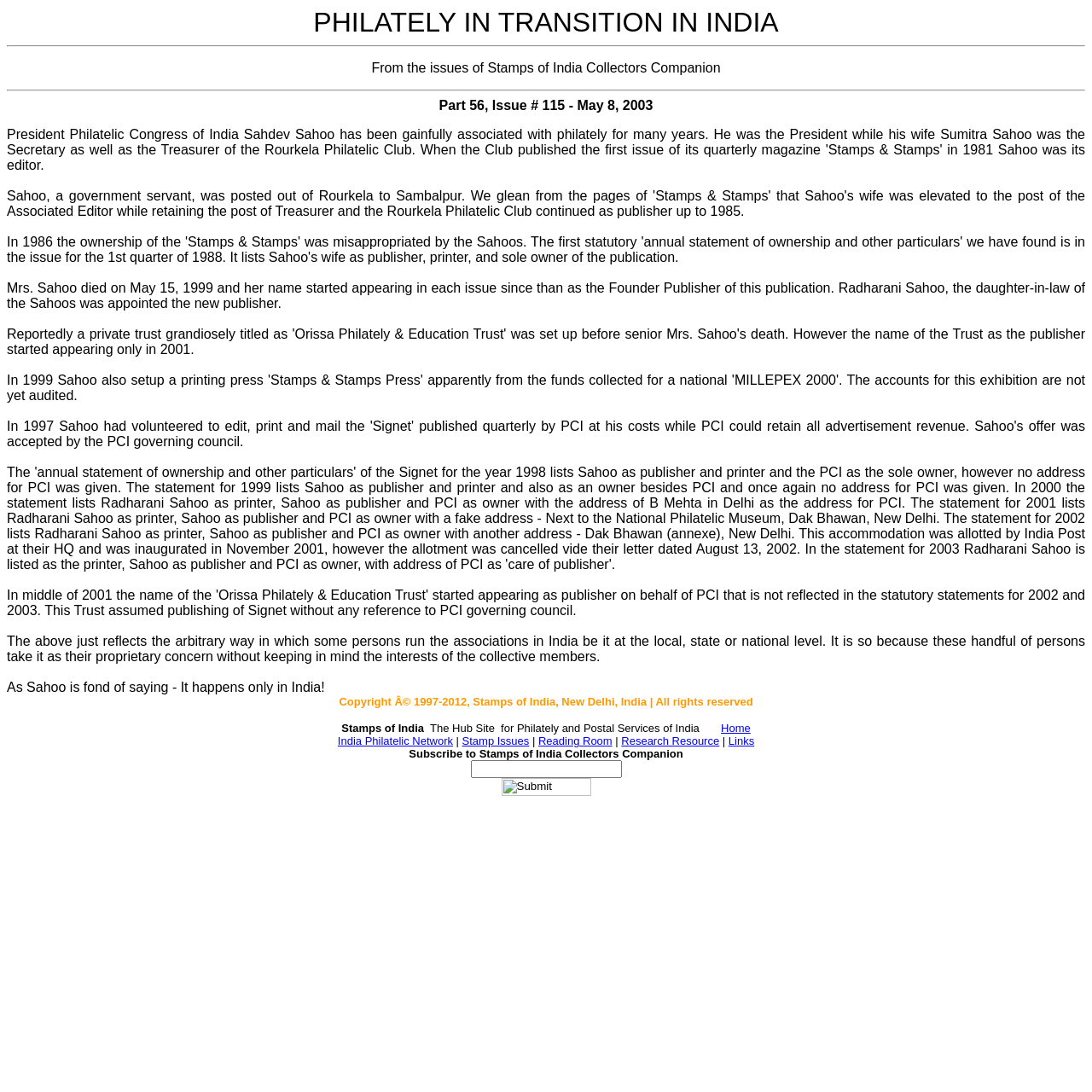Please answer the following question using a single word or phrase: 
What is the name of the trust set up by Sahoo?

Orissa Philately & Education Trust